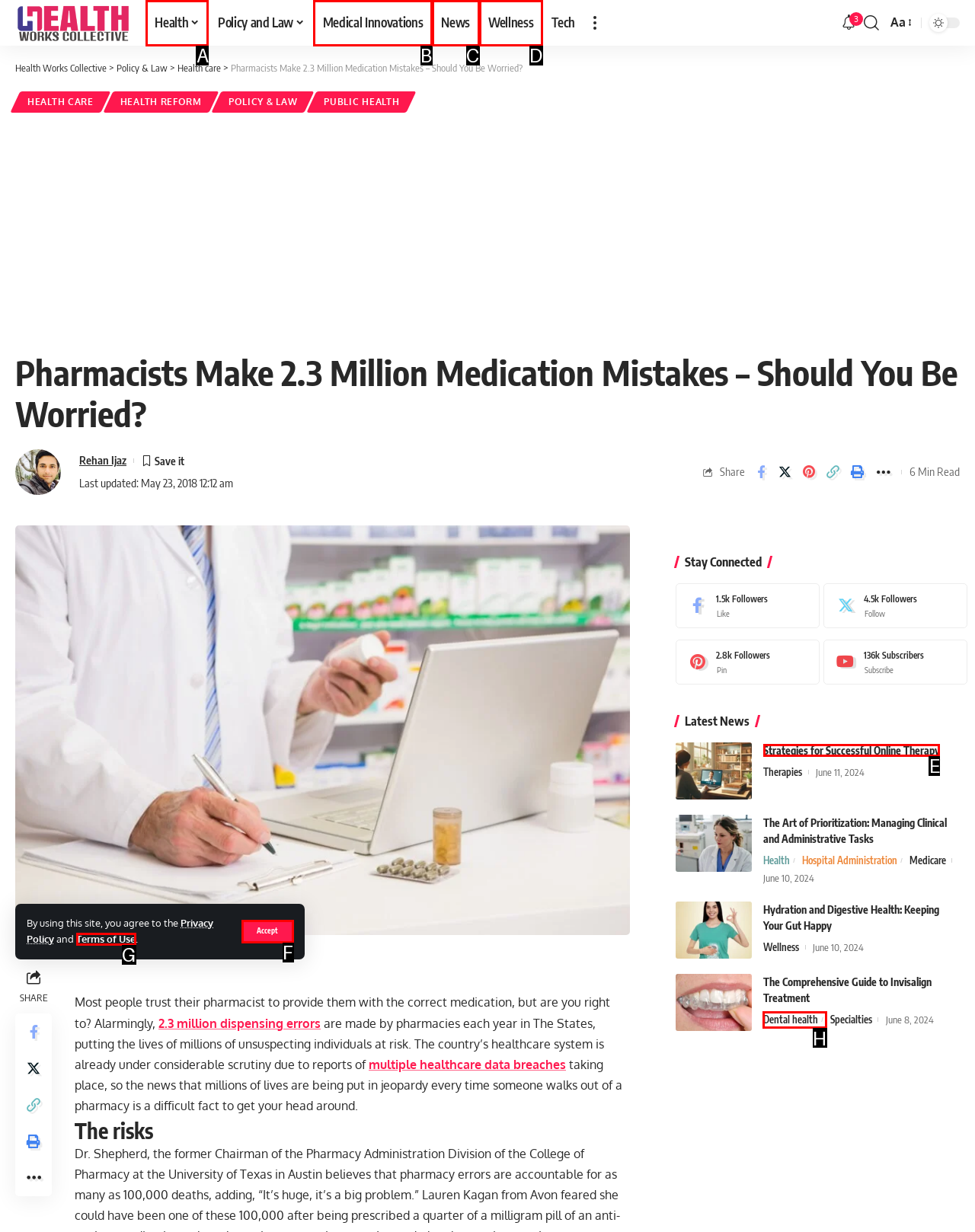Tell me which letter corresponds to the UI element that will allow you to Read the 'Strategies for Successful Online Therapy' article. Answer with the letter directly.

E